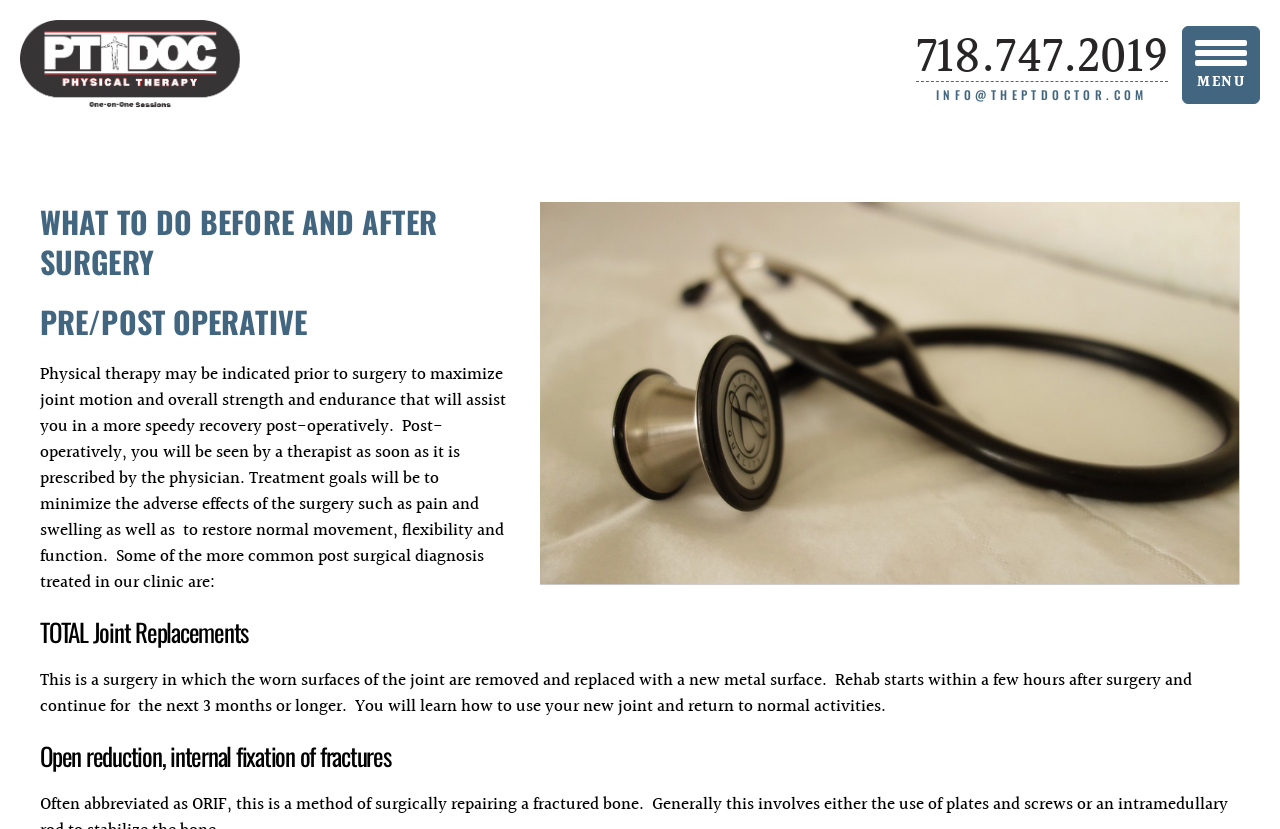Offer a comprehensive description of the webpage’s content and structure.

The webpage is about physical therapy before and after surgery, specifically focusing on pre/post-operative care. At the top left, there is a logo of "The Physical Therapy Doctor – Bayside, New York" which is a link, accompanied by a small image. To the right of the logo, there is another link with the same text and image. 

On the top right, there are two links, one for a phone number "718.747.2019" and another for an email address "INFO@THEPTDOCTOR.COM". Next to these links, there is a "MENU Search" button.

Below the top section, there is a large background image that spans almost the entire width of the page. On top of this image, there are several headings and paragraphs of text. The main heading "WHAT TO DO BEFORE AND AFTER SURGERY" is located near the top, followed by a subheading "PRE/POST OPERATIVE". 

Below the subheading, there is a paragraph of text that explains the importance of physical therapy before and after surgery, including the goals of treatment and the common post-surgical diagnoses treated in the clinic. 

Further down, there are two more headings, "TOTAL Joint Replacements" and "Open reduction, internal fixation of fractures", each followed by a paragraph of text that describes the surgery and the rehabilitation process.